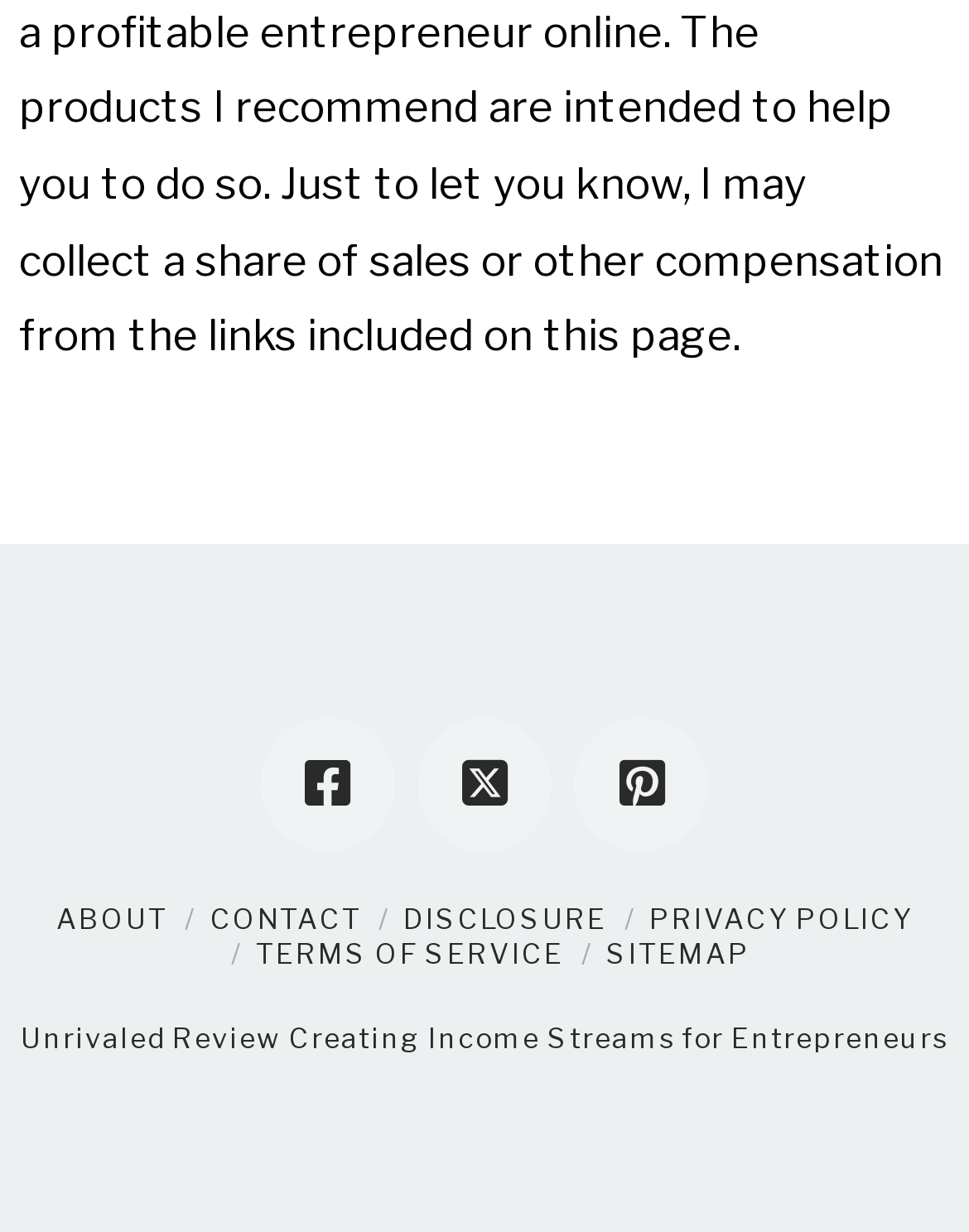From the image, can you give a detailed response to the question below:
How many social media links are present at the top of the page?

There are three social media links present at the top of the page, which are Facebook, Twitter, and Pinterest, located in the contentinfo section.